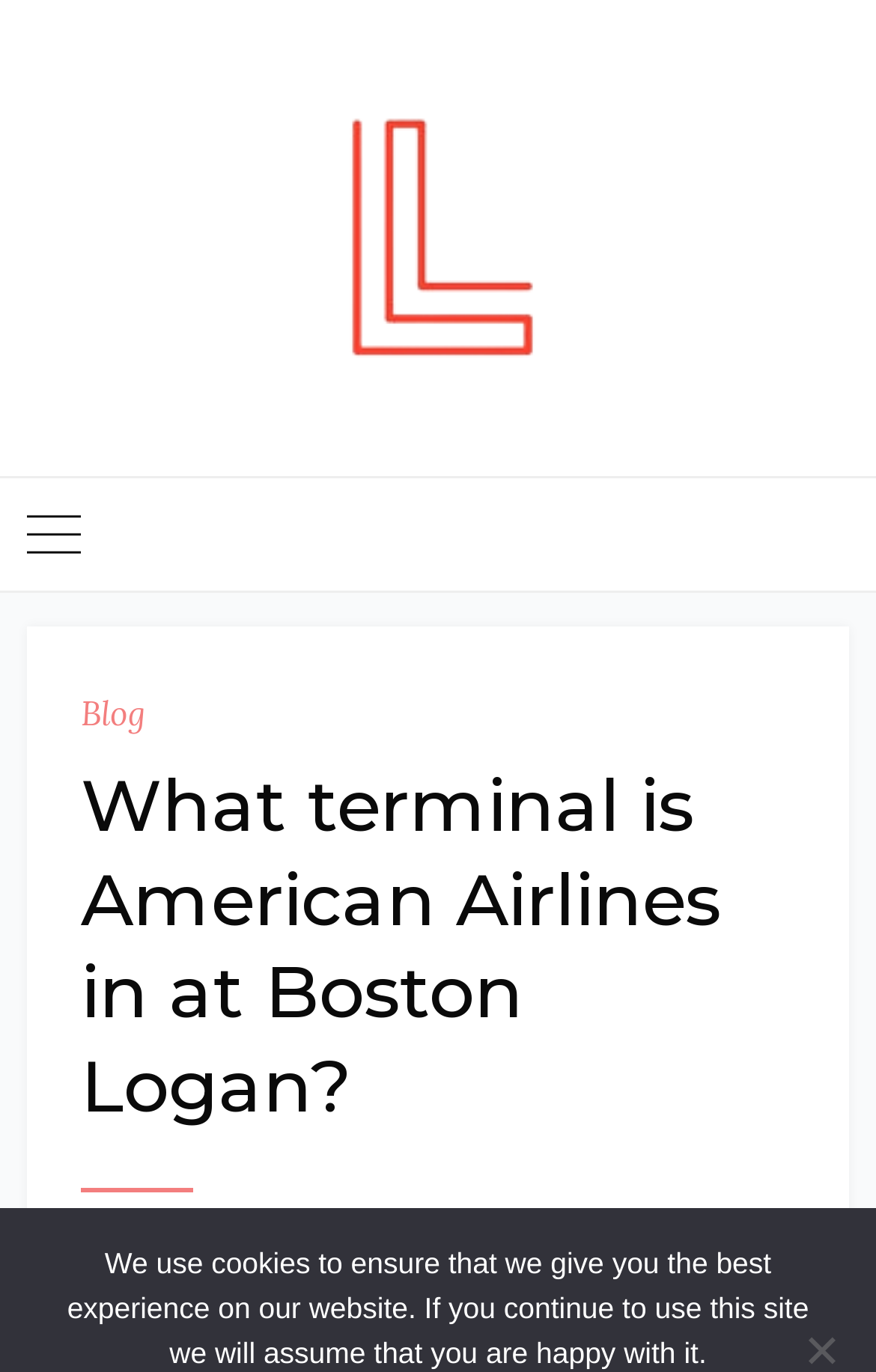What is the purpose of the website?
Please look at the screenshot and answer using one word or phrase.

To provide information